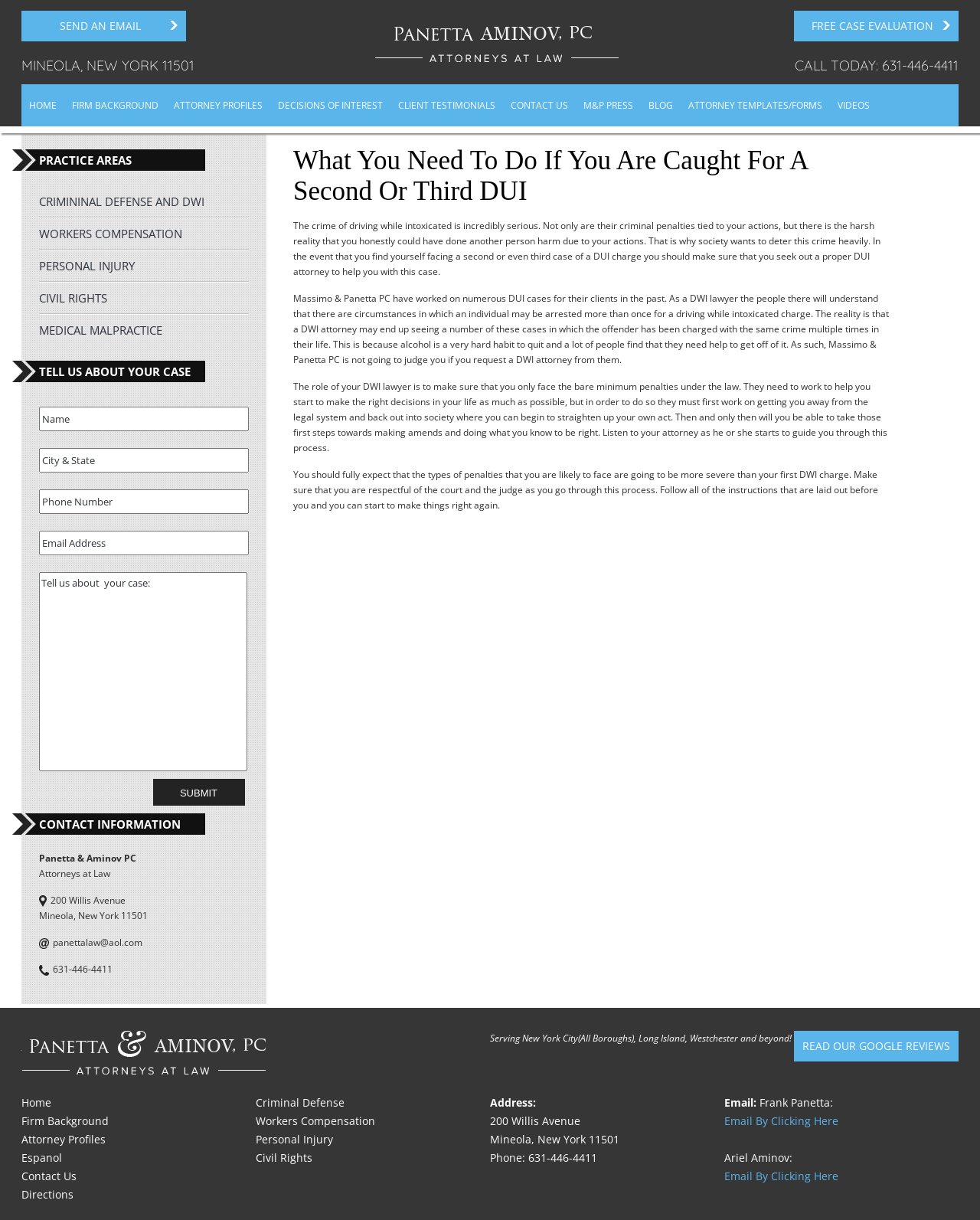Look at the image and give a detailed response to the following question: What should you do if you are facing a second or third DUI charge?

According to the webpage, if you are facing a second or third DUI charge, you should seek a proper DUI attorney to help you with your case, as stated in the article section of the webpage.